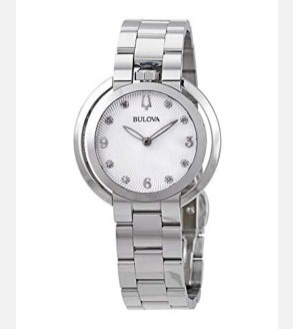What type of markers are on the watch dial?
Answer with a single word or phrase by referring to the visual content.

Diamond hour markers